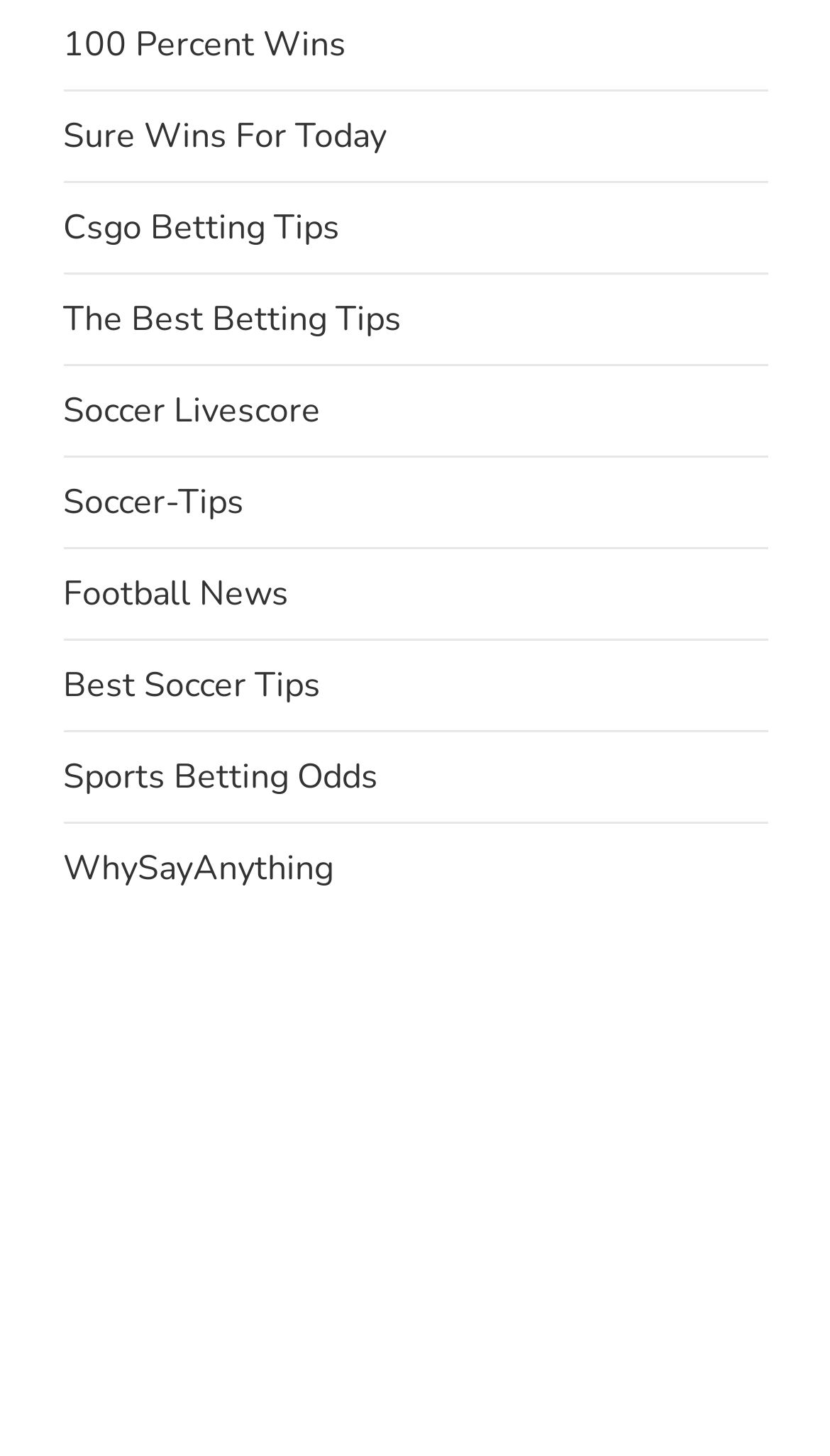Please provide a brief answer to the question using only one word or phrase: 
Are there any links related to CS:GO?

Yes